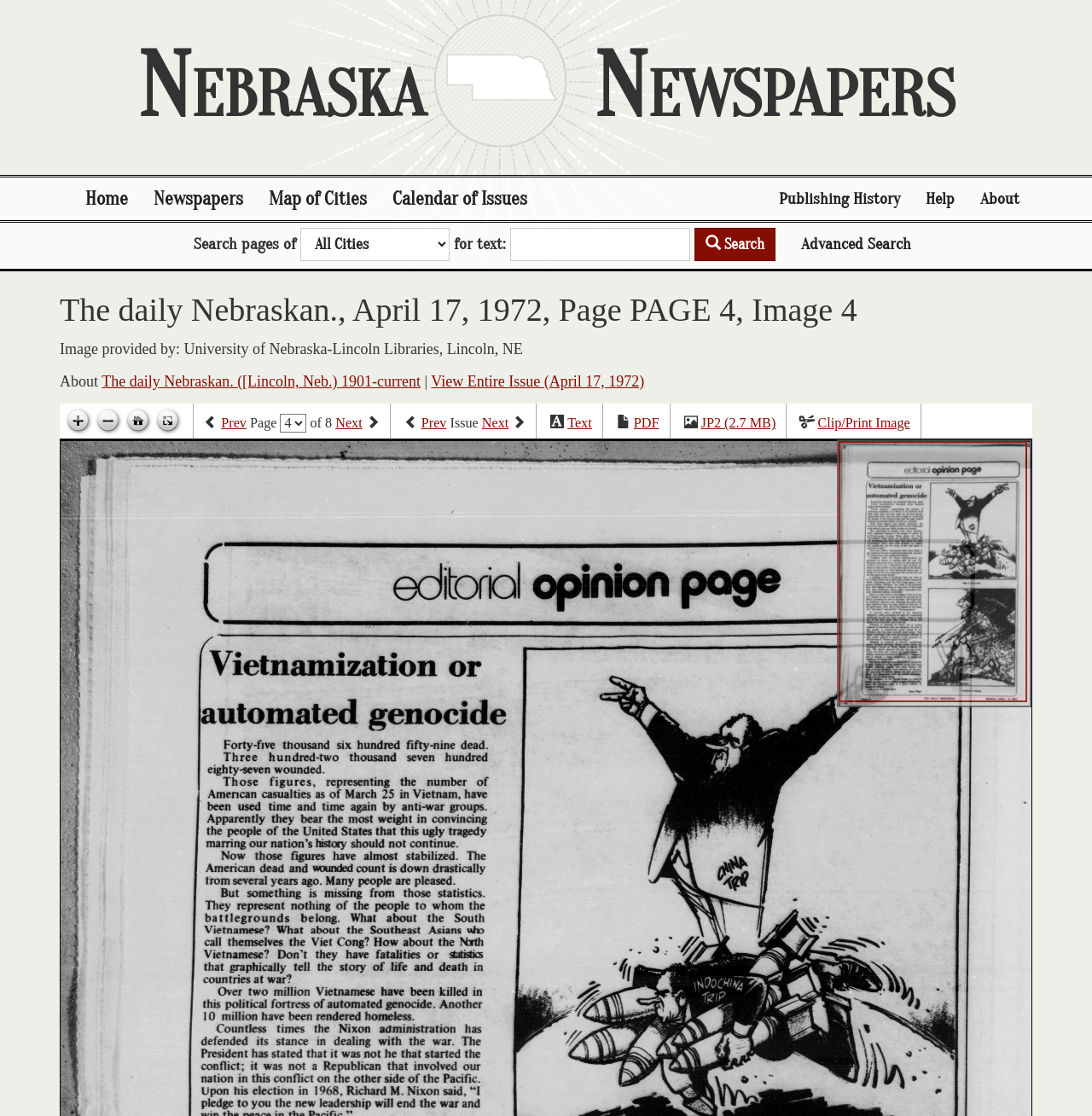Bounding box coordinates should be provided in the format (top-left x, top-left y, bottom-right x, bottom-right y) with all values between 0 and 1. Identify the bounding box for this UI element: Clip/Print Image

[0.749, 0.373, 0.833, 0.386]